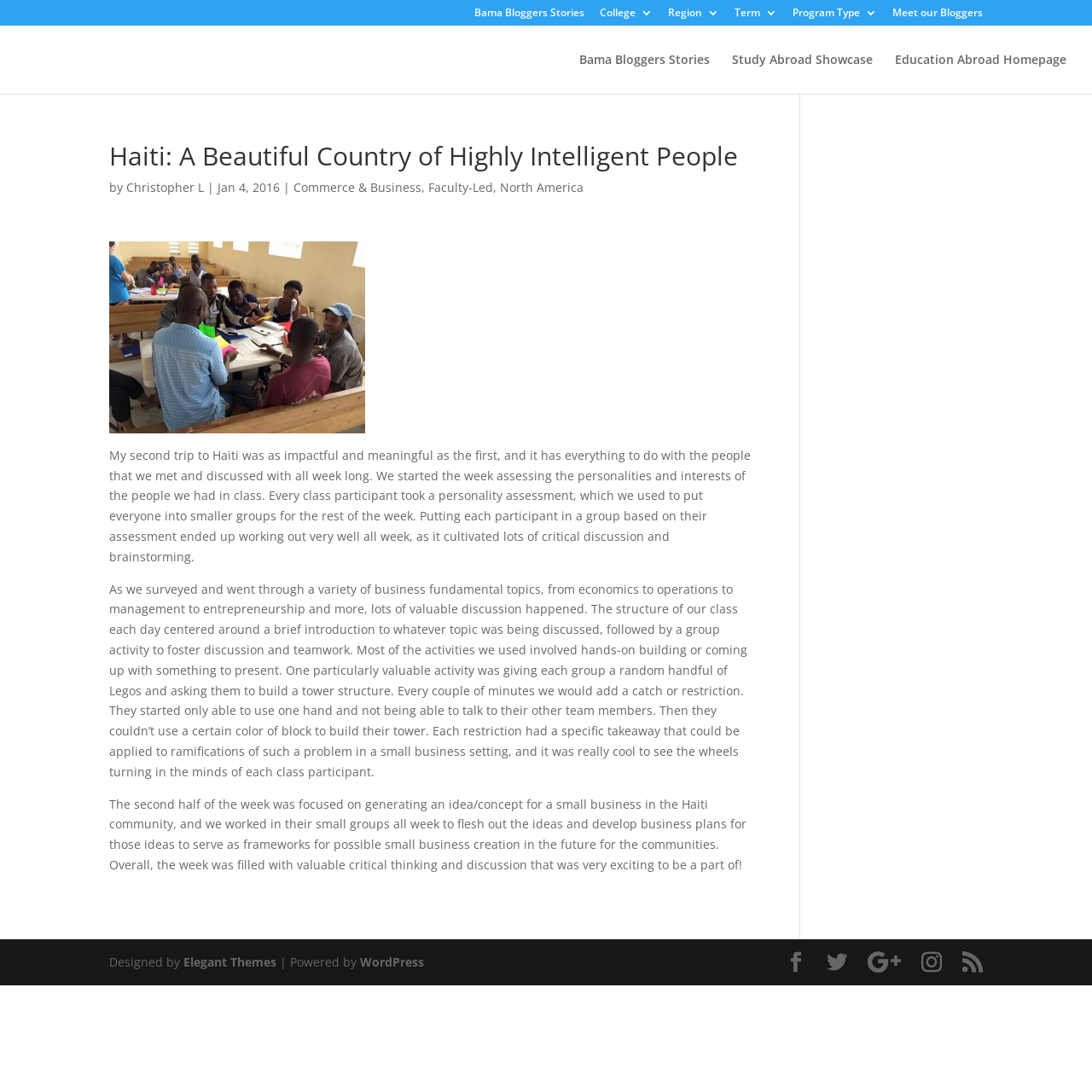Respond with a single word or phrase to the following question:
What is the name of the platform that powers this website?

WordPress